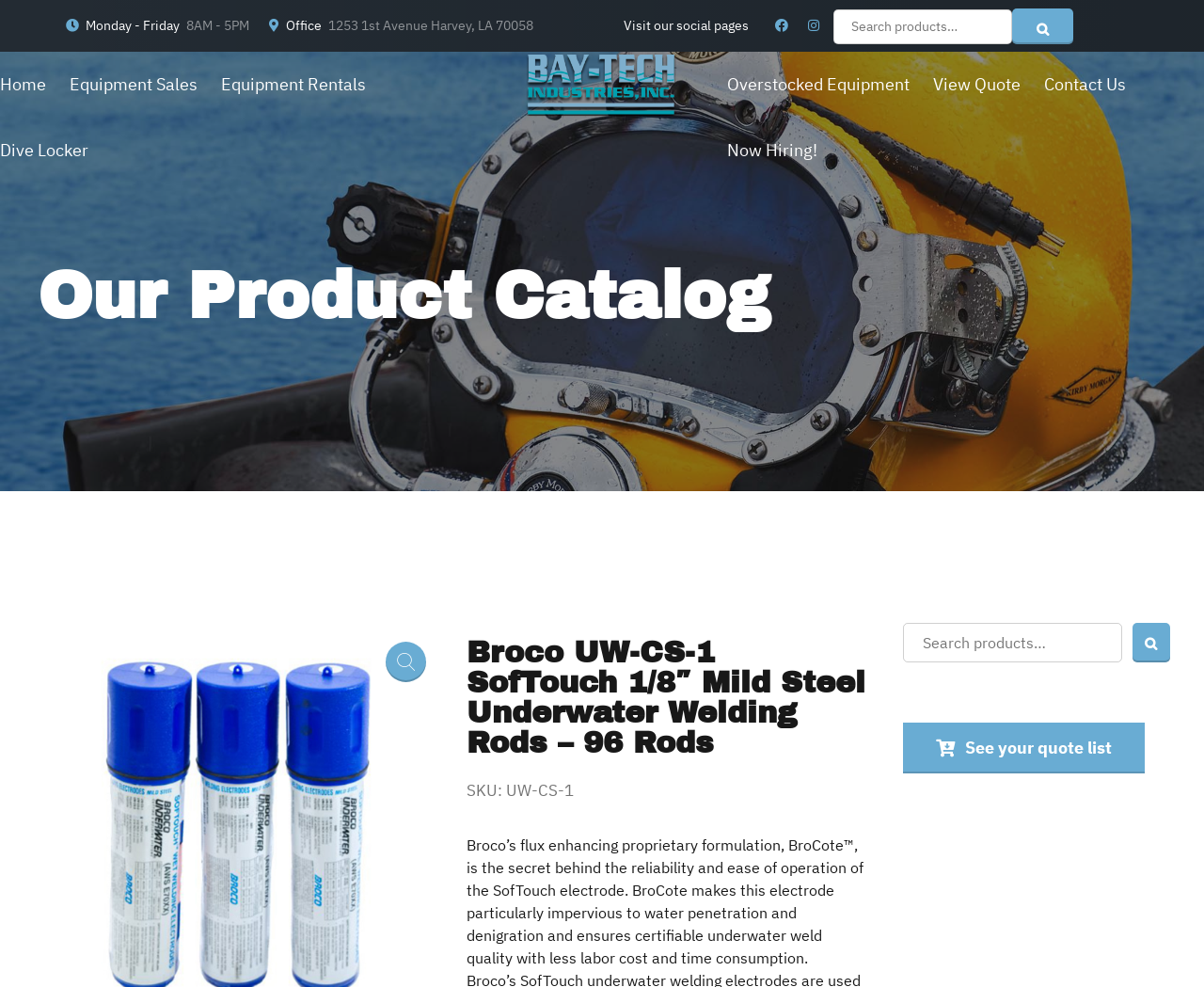Identify the bounding box coordinates necessary to click and complete the given instruction: "Explore equipment sales".

[0.058, 0.052, 0.164, 0.119]